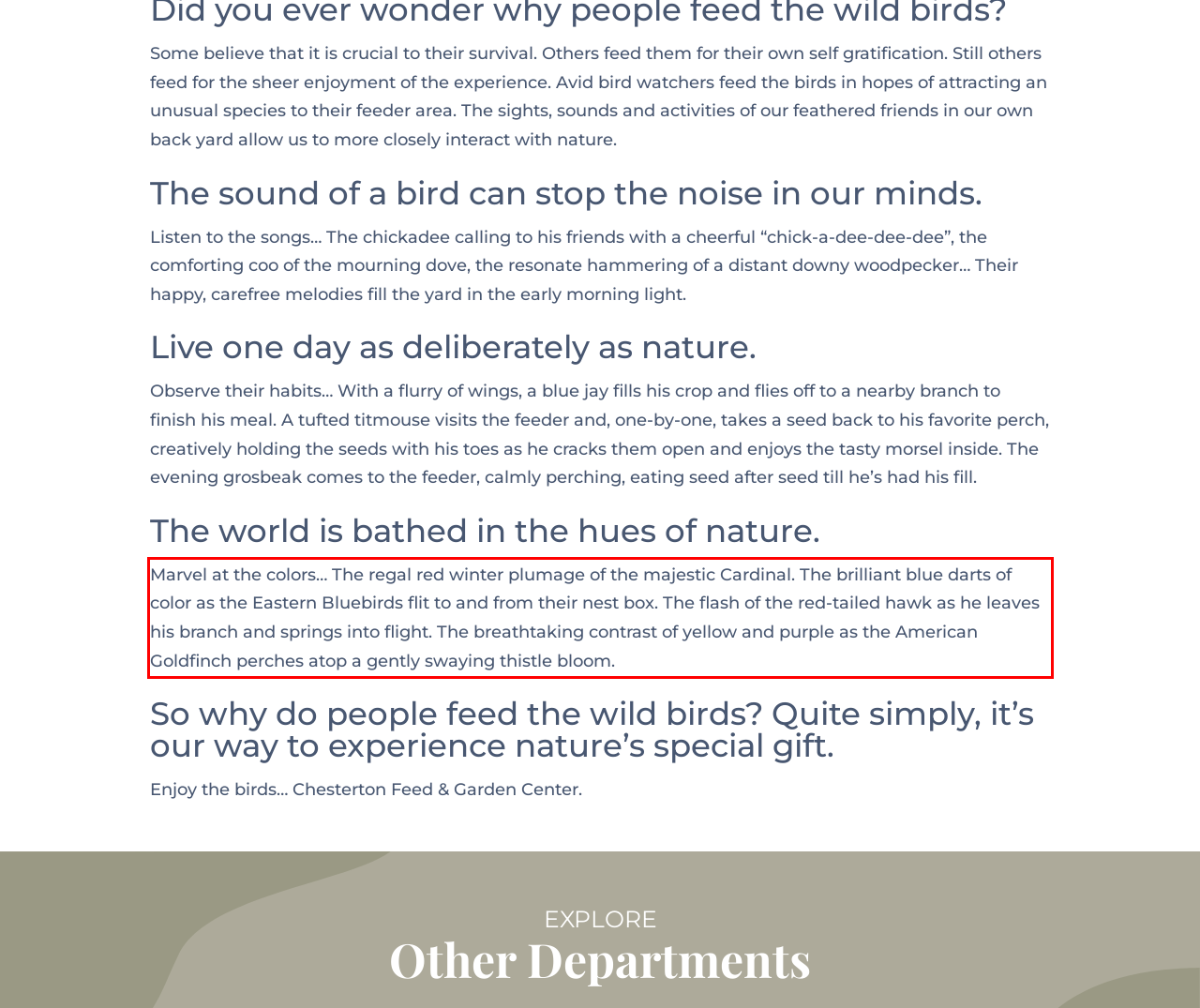Your task is to recognize and extract the text content from the UI element enclosed in the red bounding box on the webpage screenshot.

Marvel at the colors… The regal red winter plumage of the majestic Cardinal. The brilliant blue darts of color as the Eastern Bluebirds flit to and from their nest box. The flash of the red-tailed hawk as he leaves his branch and springs into flight. The breathtaking contrast of yellow and purple as the American Goldfinch perches atop a gently swaying thistle bloom.